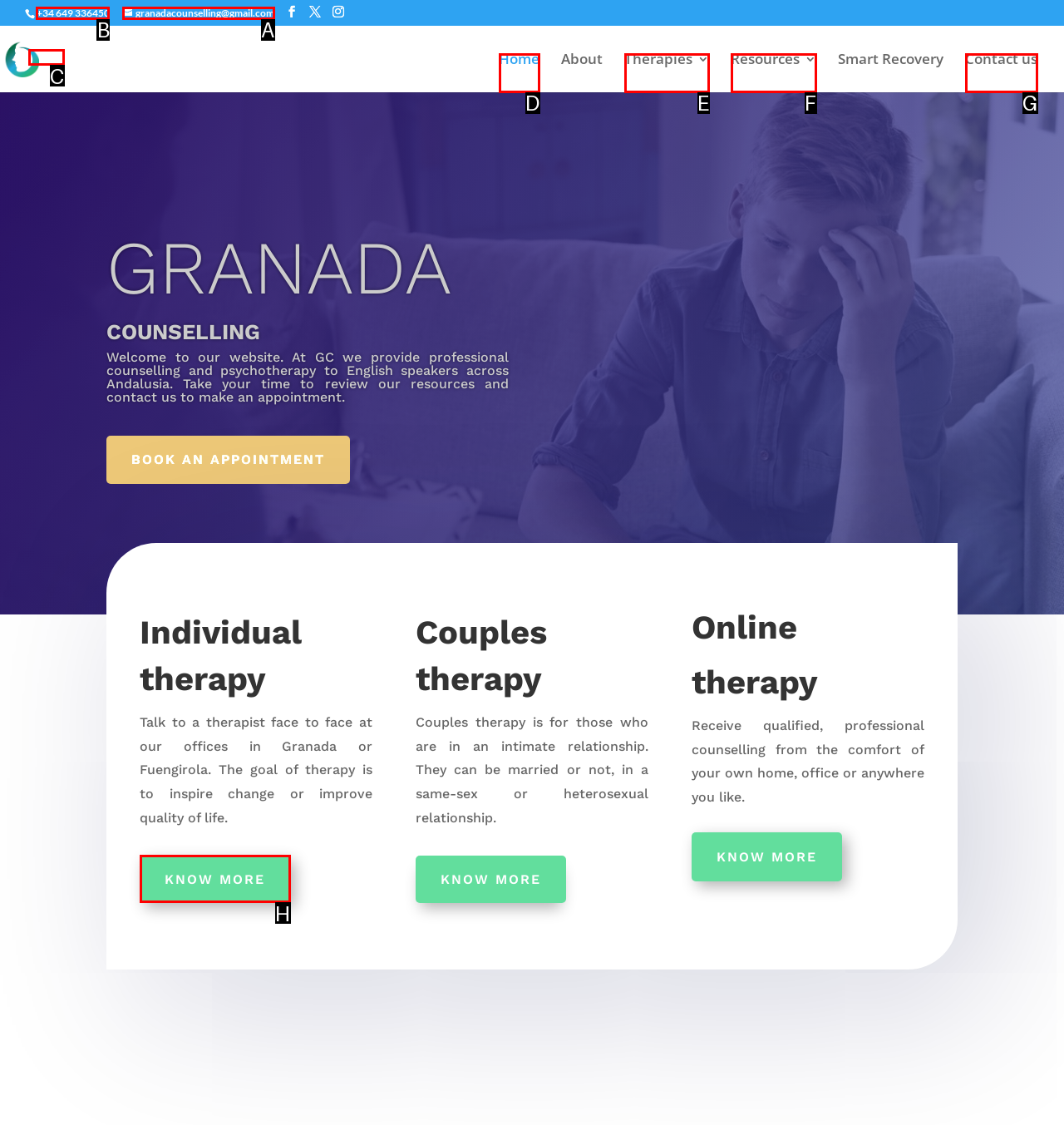Which HTML element should be clicked to perform the following task: Call the phone number
Reply with the letter of the appropriate option.

B